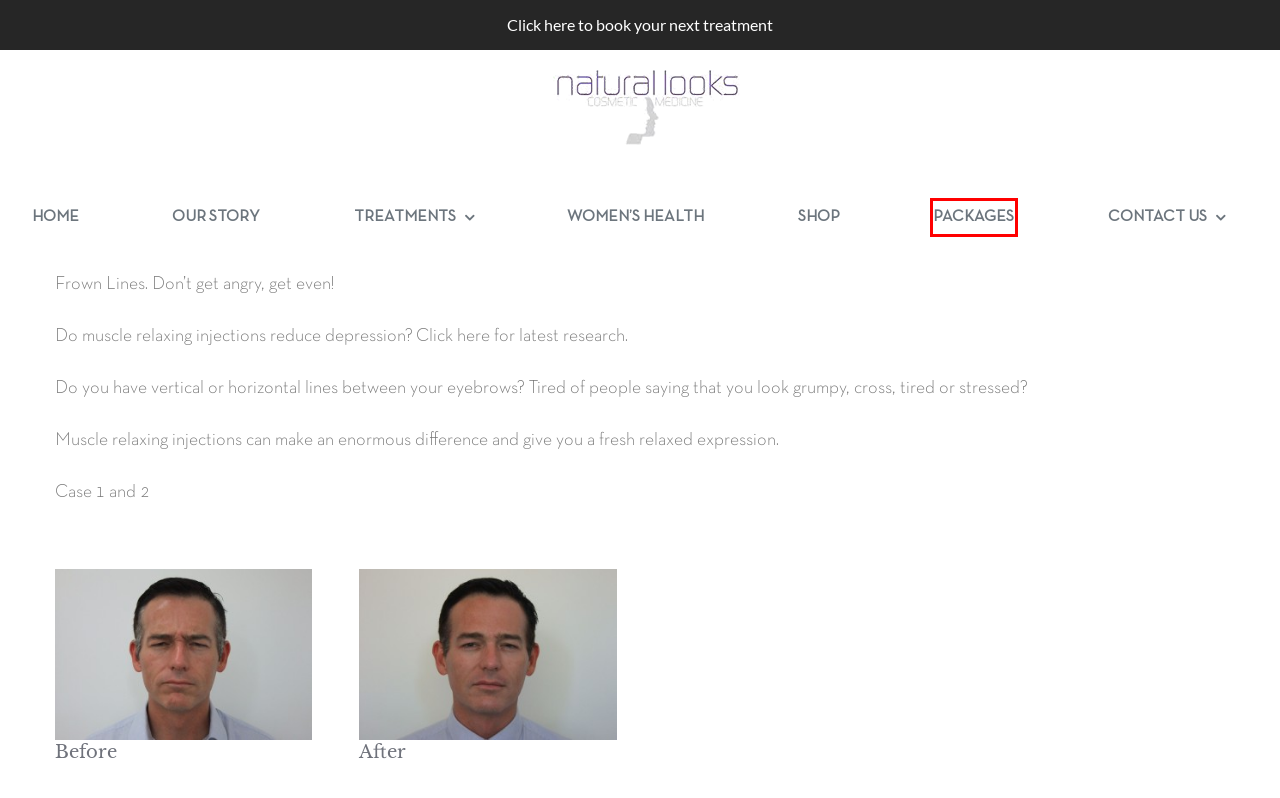Analyze the screenshot of a webpage that features a red rectangle bounding box. Pick the webpage description that best matches the new webpage you would see after clicking on the element within the red bounding box. Here are the candidates:
A. Womens Health Perth - Natural Looks Cosmetic Medicine
B. Our story - Natural Looks Cosmetic Medicine Perth
C. Our Packages & Specials - Natural Looks Cosmetic Medicine Perth
D. Contact Us - Natural Looks Cosmetic Medicine Perth
E. Online Booking
F. Home - Natural Looks Cosmetic Medicine Clinic Perth
G. Treatments - Natural Looks Cosmetic Medicine
H. Sitemap - Natural Looks Cosmetic Medicine

C